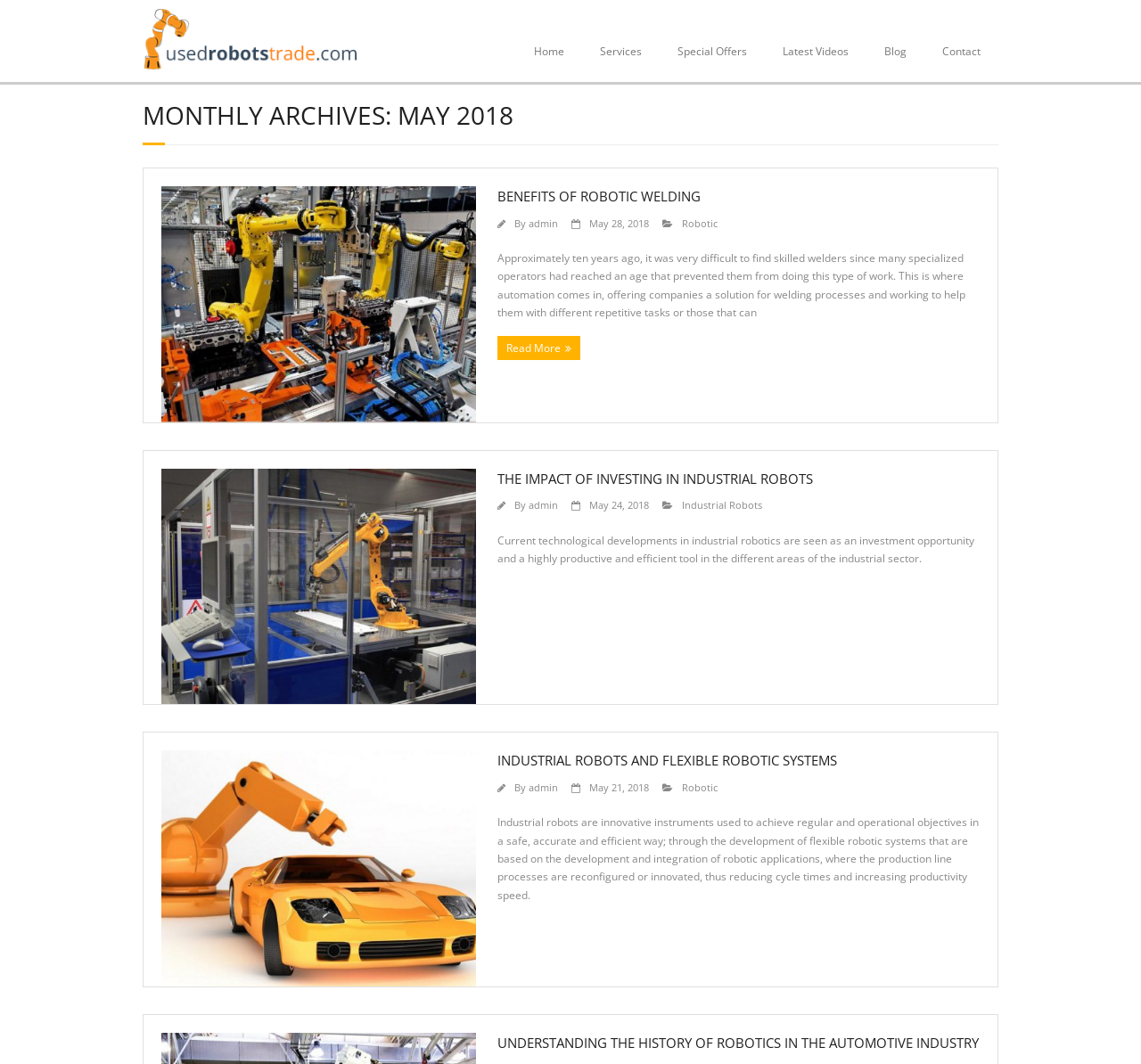Locate the bounding box coordinates of the element you need to click to accomplish the task described by this instruction: "View the 'Latest Videos' page".

[0.67, 0.02, 0.759, 0.077]